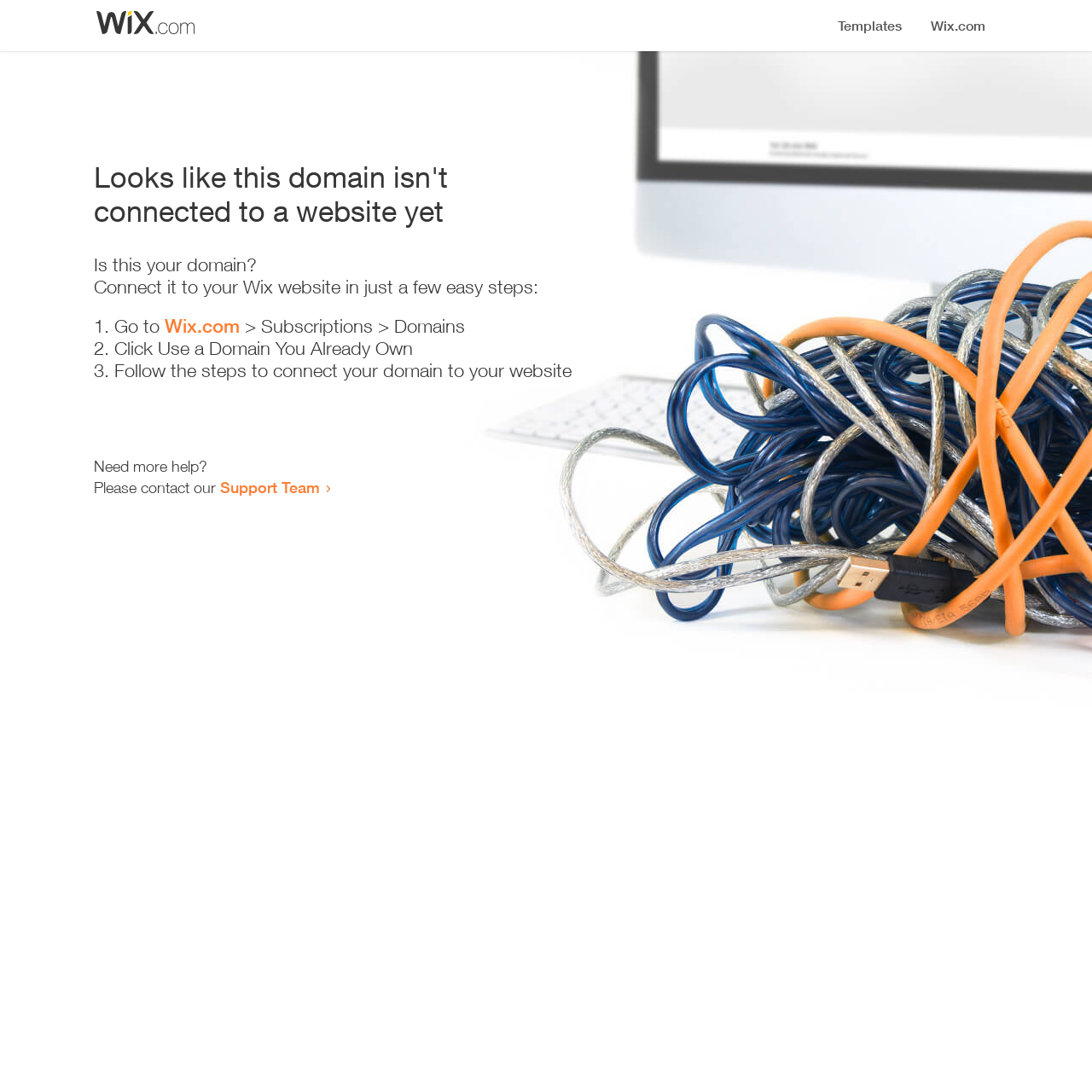Where can I get more help?
Answer the question with just one word or phrase using the image.

Support Team